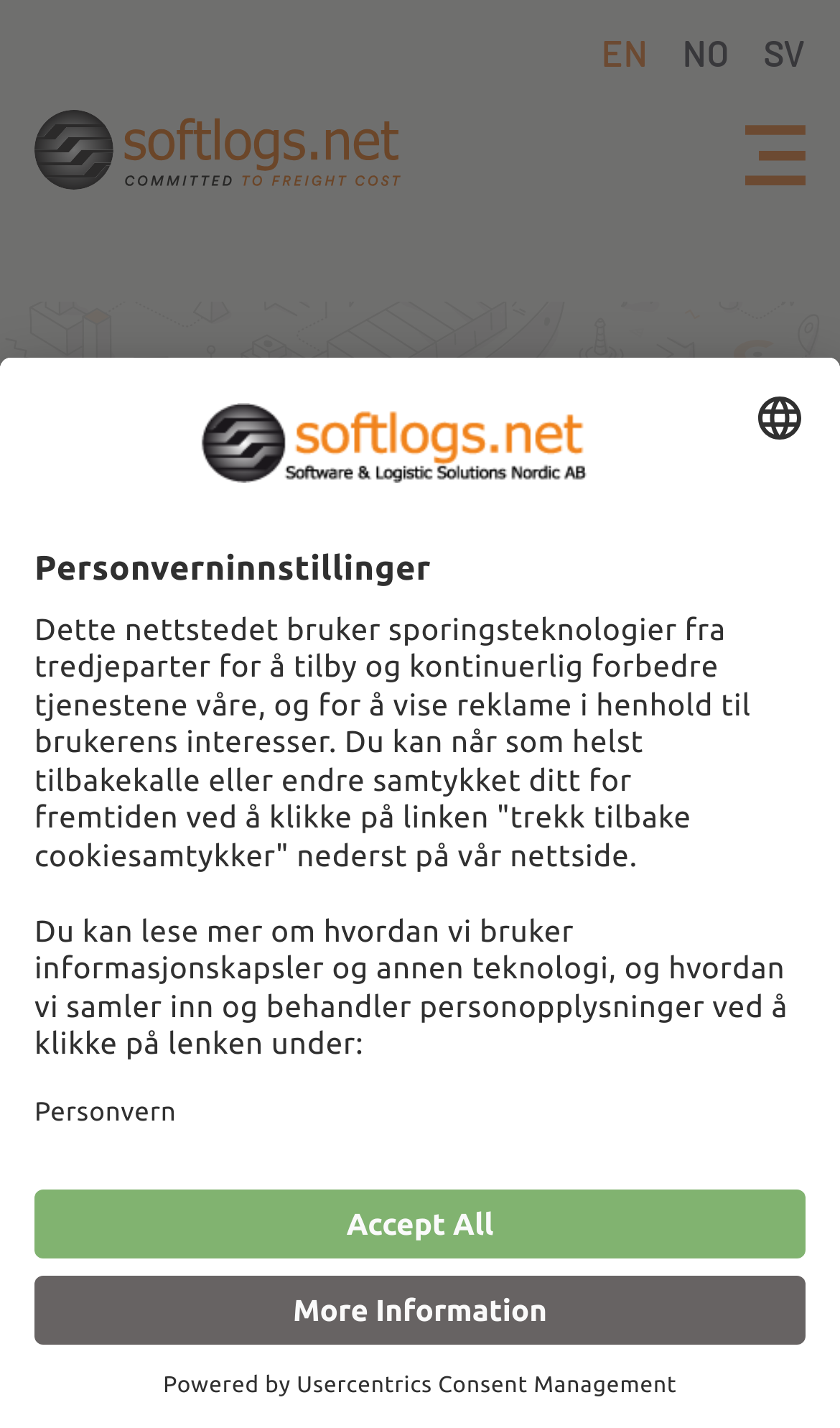Given the element description, predict the bounding box coordinates in the format (top-left x, top-left y, bottom-right x, bottom-right y). Make sure all values are between 0 and 1. Here is the element description: Meny

[0.887, 0.088, 0.959, 0.13]